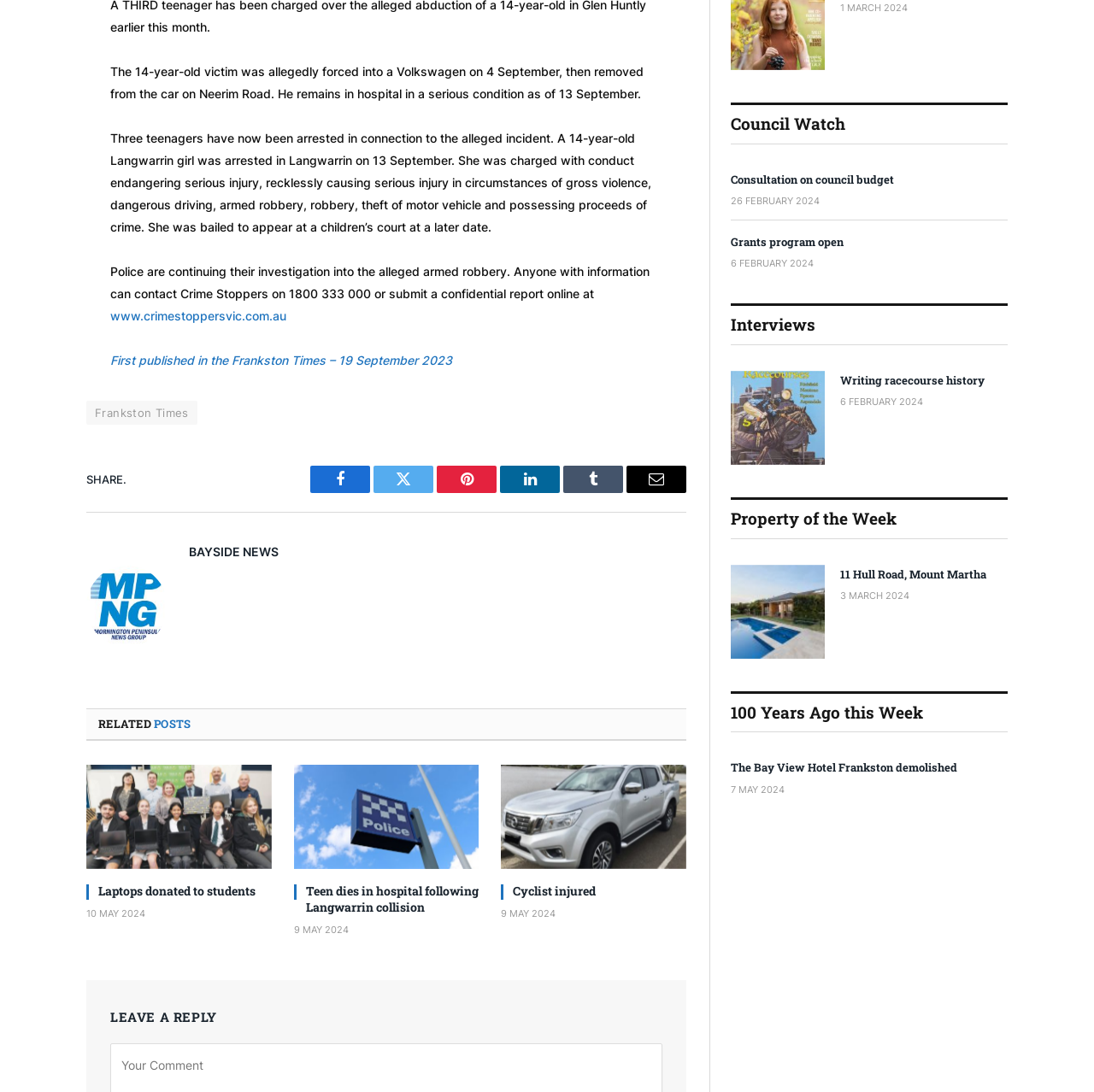Given the webpage screenshot, identify the bounding box of the UI element that matches this description: "title="11 Hull Road, Mount Martha"".

[0.668, 0.517, 0.754, 0.603]